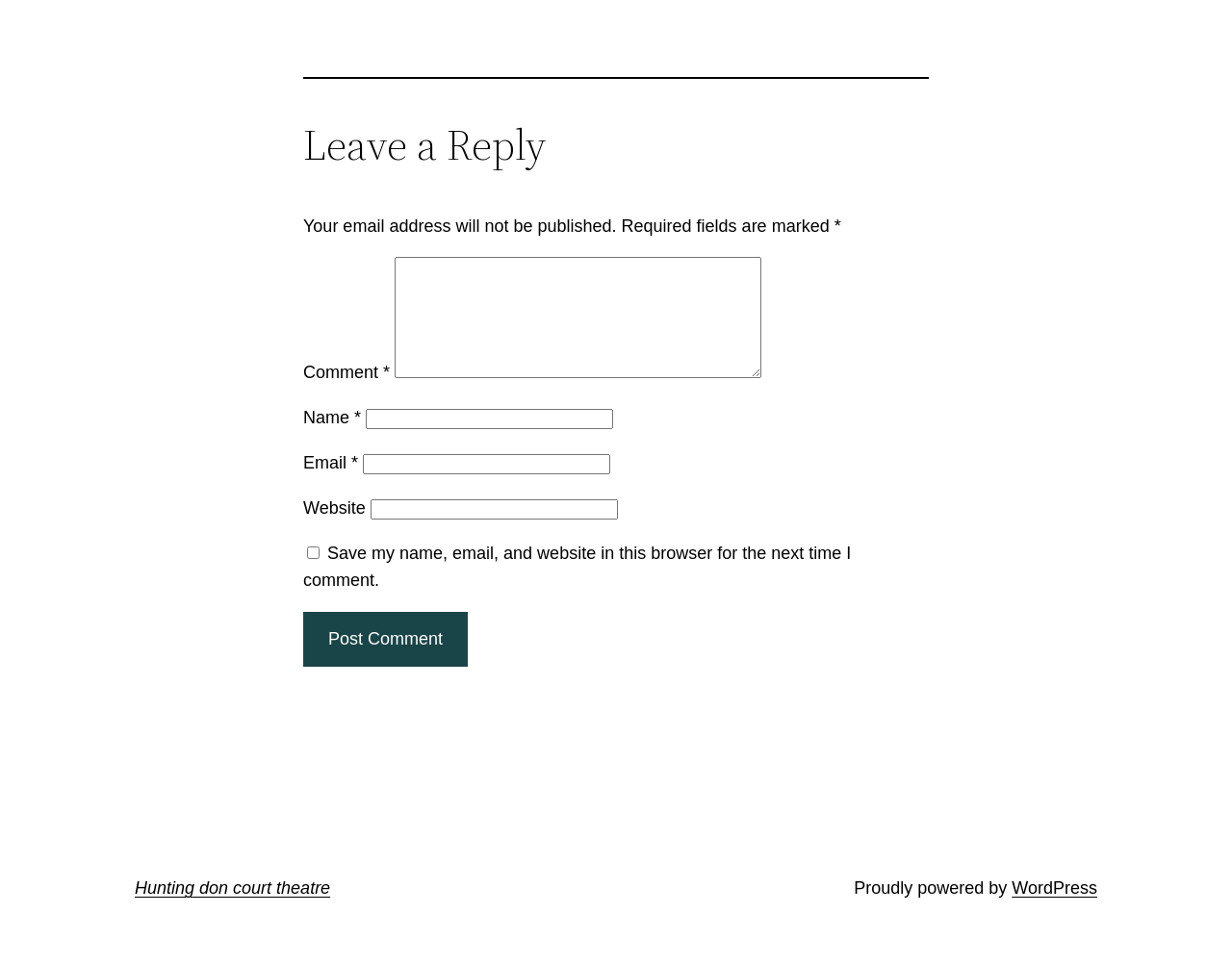Given the description Blog, predict the bounding box coordinates of the UI element. Ensure the coordinates are in the format (top-left x, top-left y, bottom-right x, bottom-right y) and all values are between 0 and 1.

None